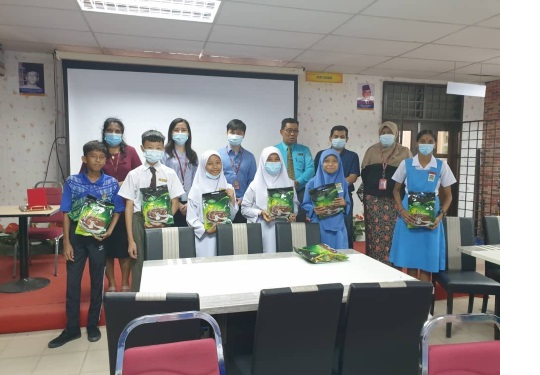What is the purpose of the initiative by GCB Cocoa?
Refer to the image and respond with a one-word or short-phrase answer.

Alleviating food insecurity